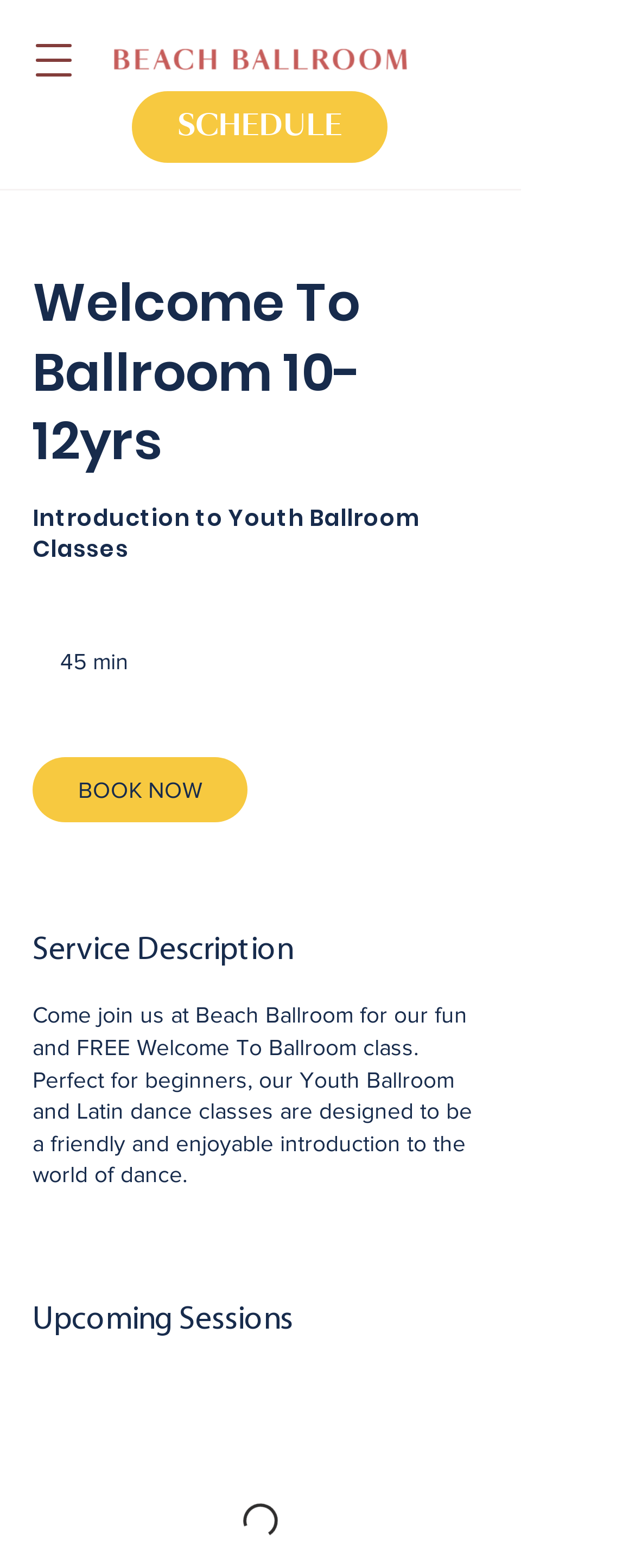Identify the bounding box of the HTML element described as: "SCHEDULE".

[0.208, 0.058, 0.61, 0.104]